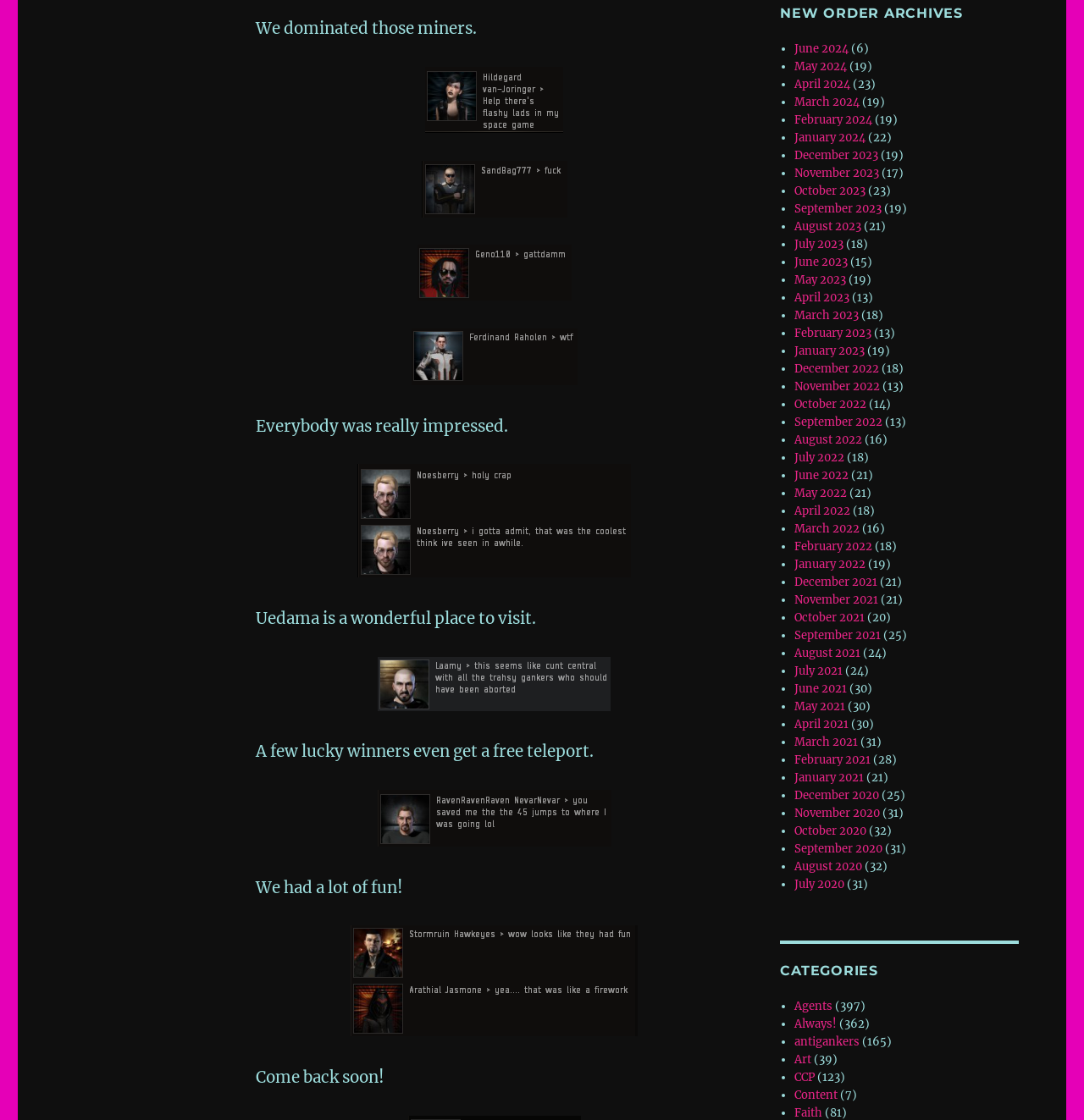For the element described, predict the bounding box coordinates as (top-left x, top-left y, bottom-right x, bottom-right y). All values should be between 0 and 1. Element description: Content

[0.733, 0.971, 0.772, 0.984]